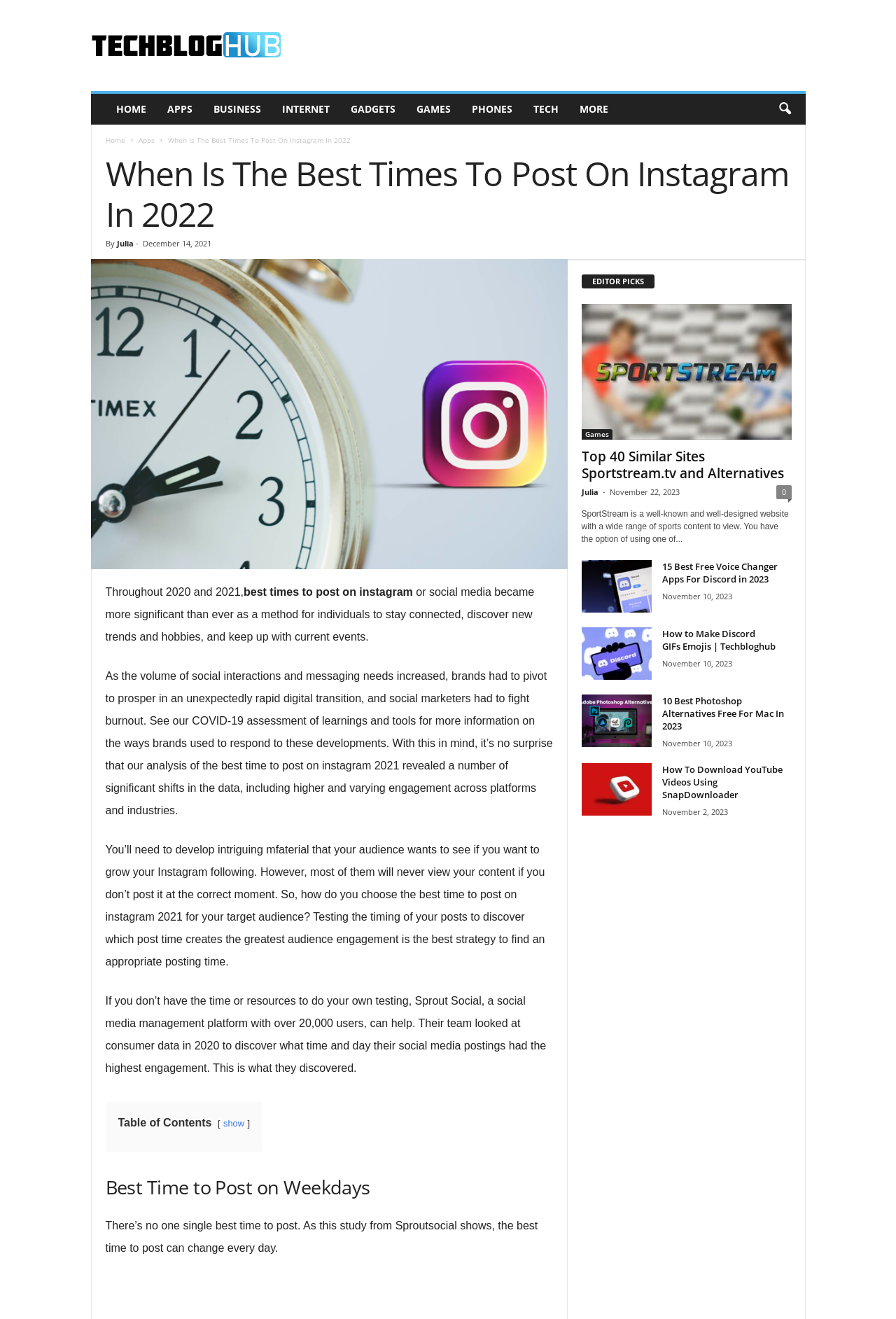Locate and extract the text of the main heading on the webpage.

When Is The Best Times To Post On Instagram In 2022